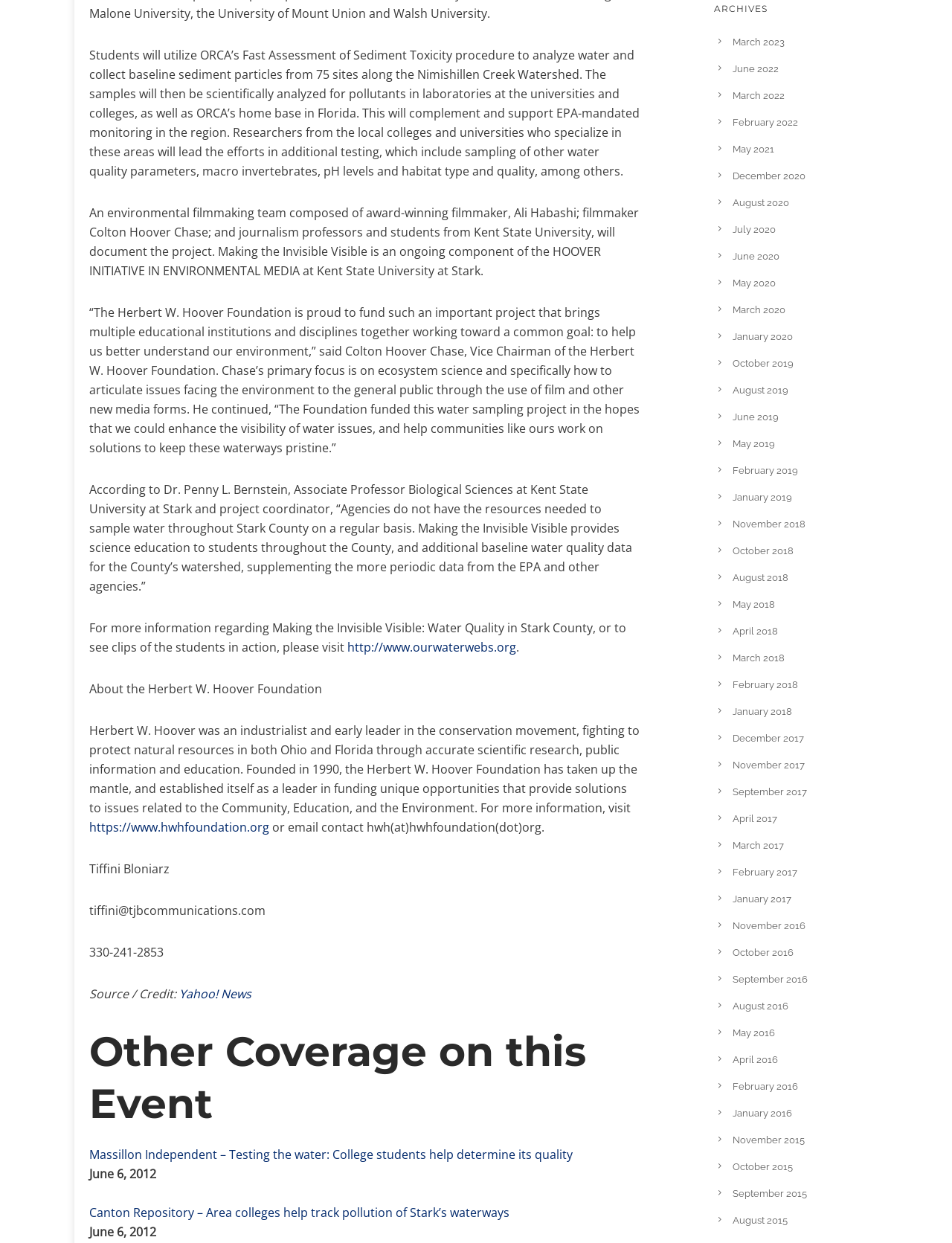Calculate the bounding box coordinates of the UI element given the description: "2 months ago2 months ago".

None